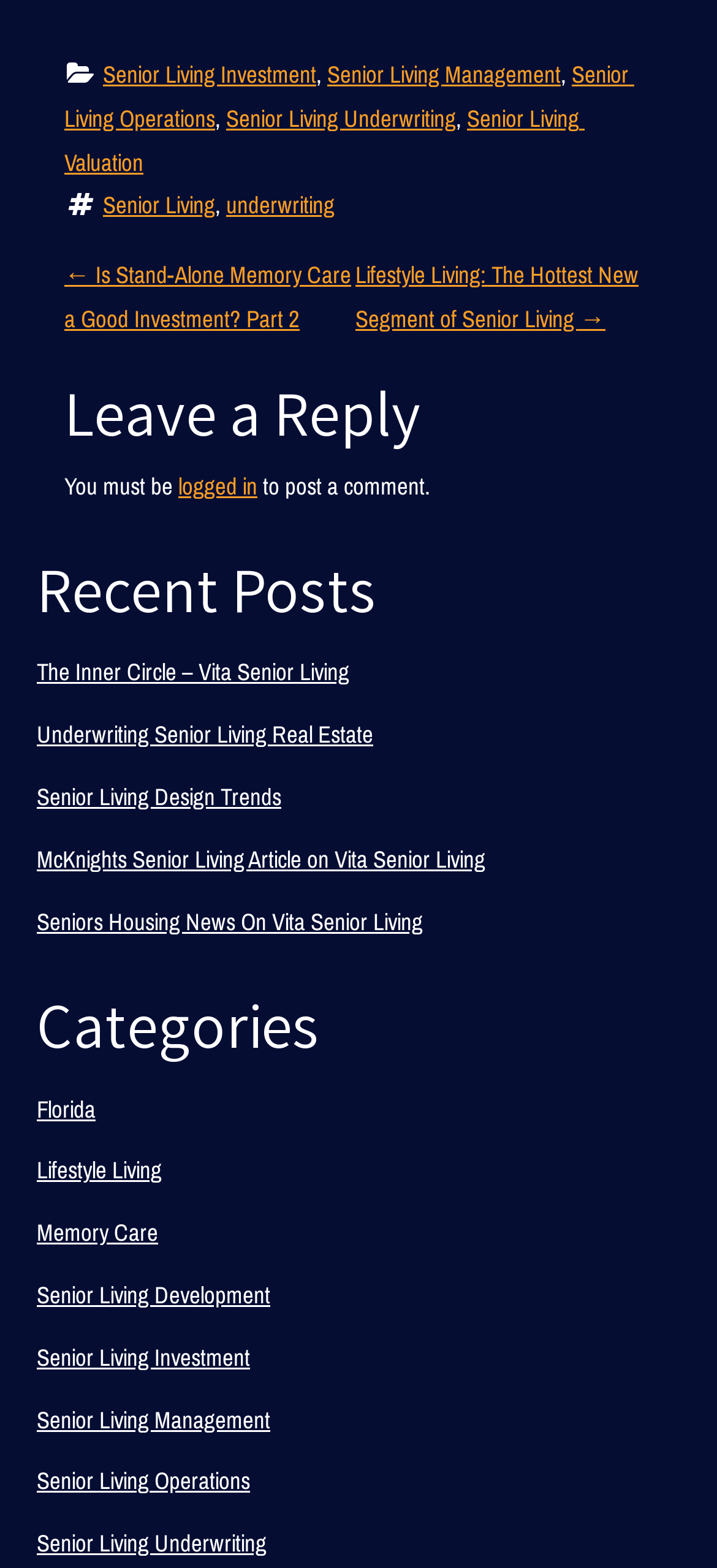How many navigation links are there?
Using the information from the image, give a concise answer in one word or a short phrase.

2